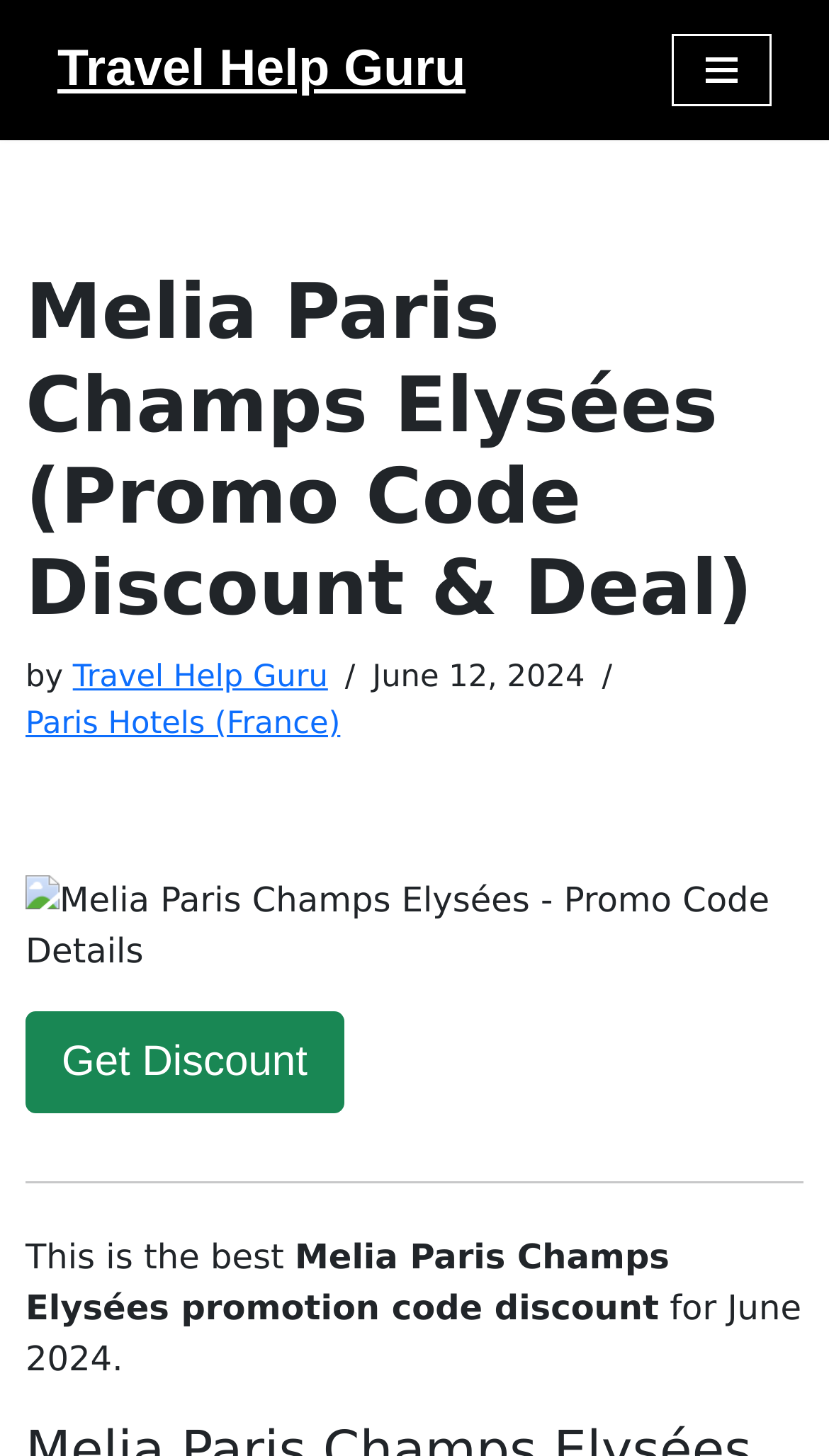What is the name of the hotel?
Offer a detailed and full explanation in response to the question.

I determined the answer by looking at the heading element 'Melia Paris Champs Elysées (Promo Code Discount & Deal)' which is a prominent element on the webpage, indicating that it is the main topic of the page.